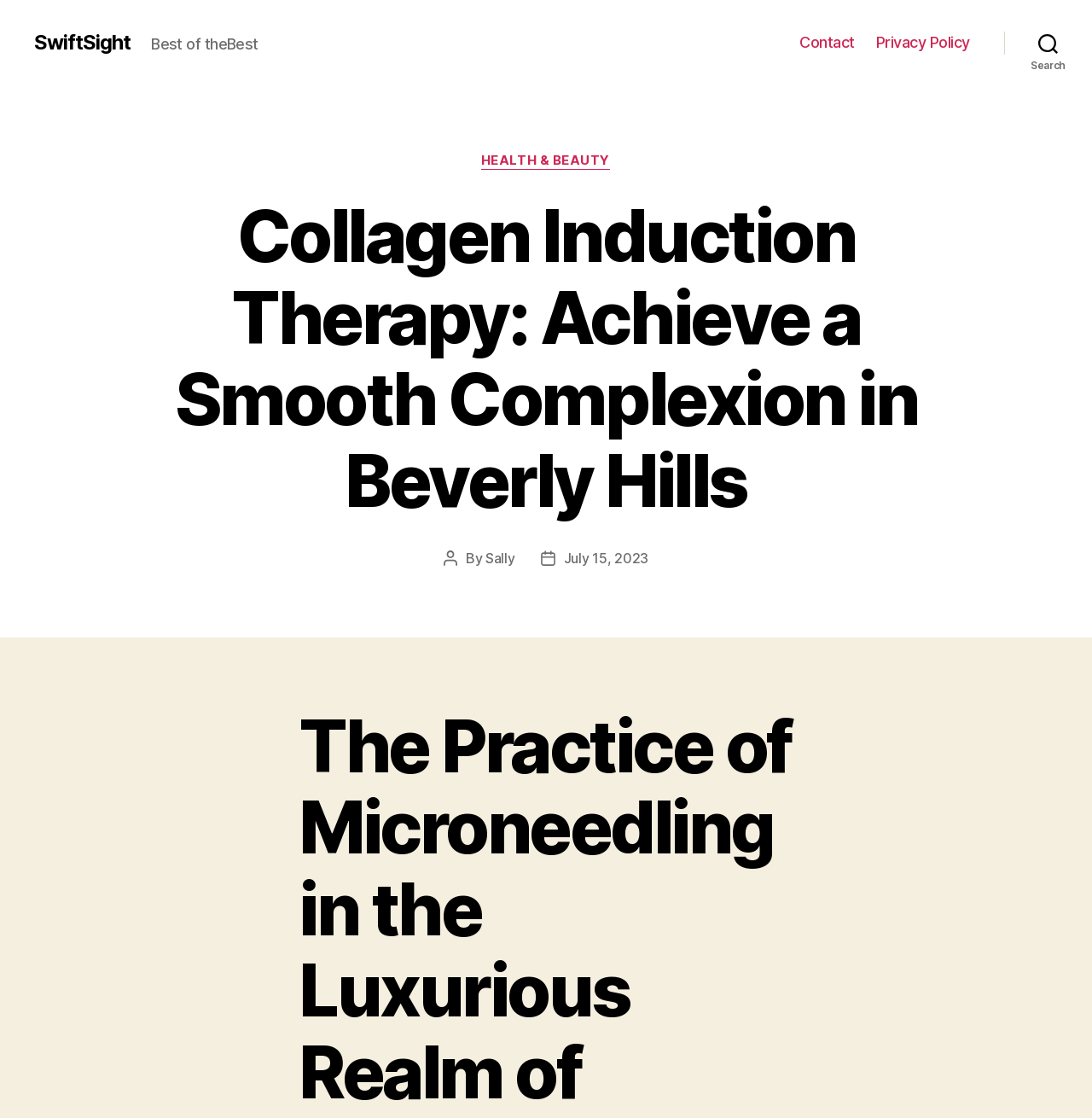Respond to the question with just a single word or phrase: 
What is the date of this article?

July 15, 2023